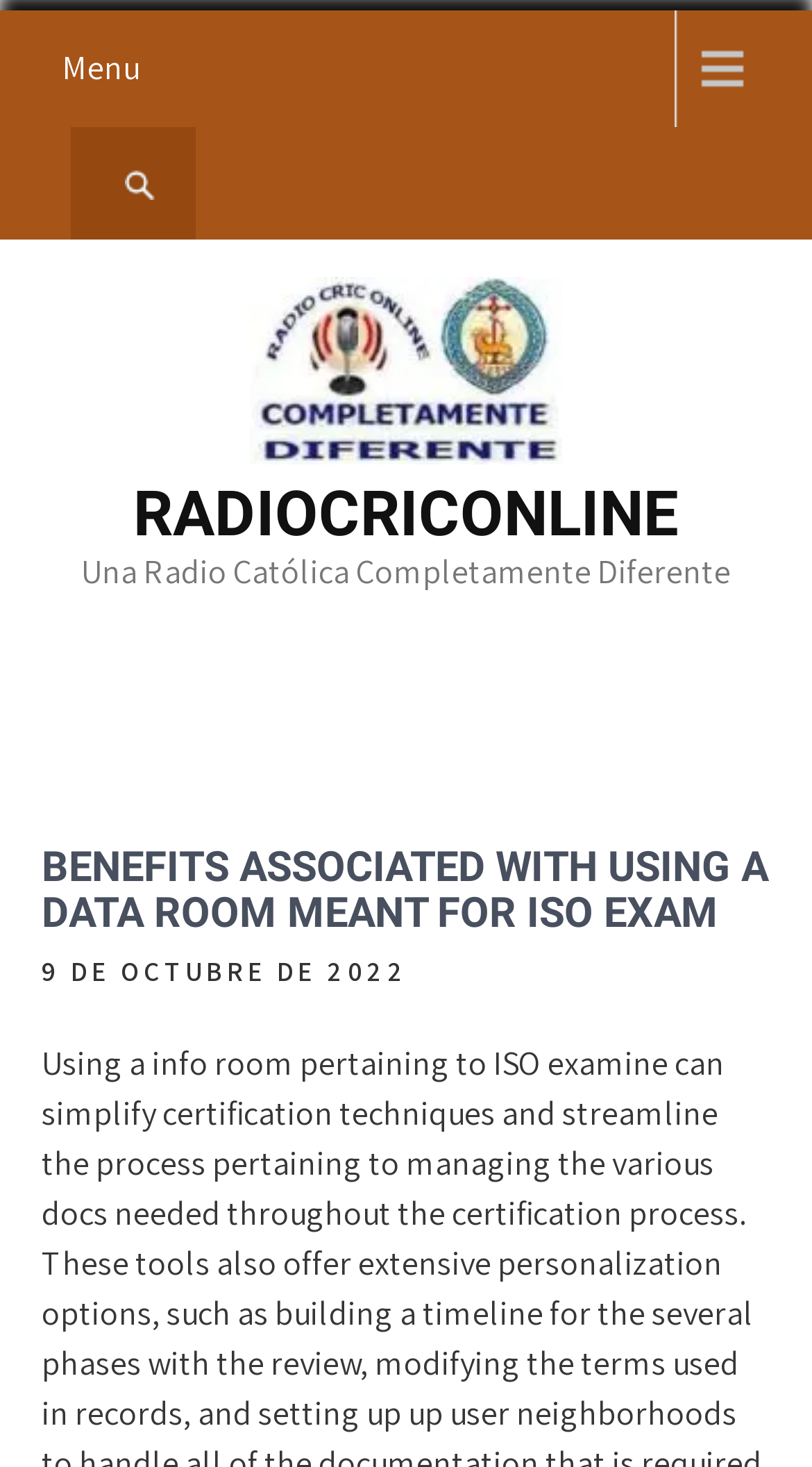Using the description "DFDS sells its Oslo cruise-ferries", locate and provide the bounding box of the UI element.

None